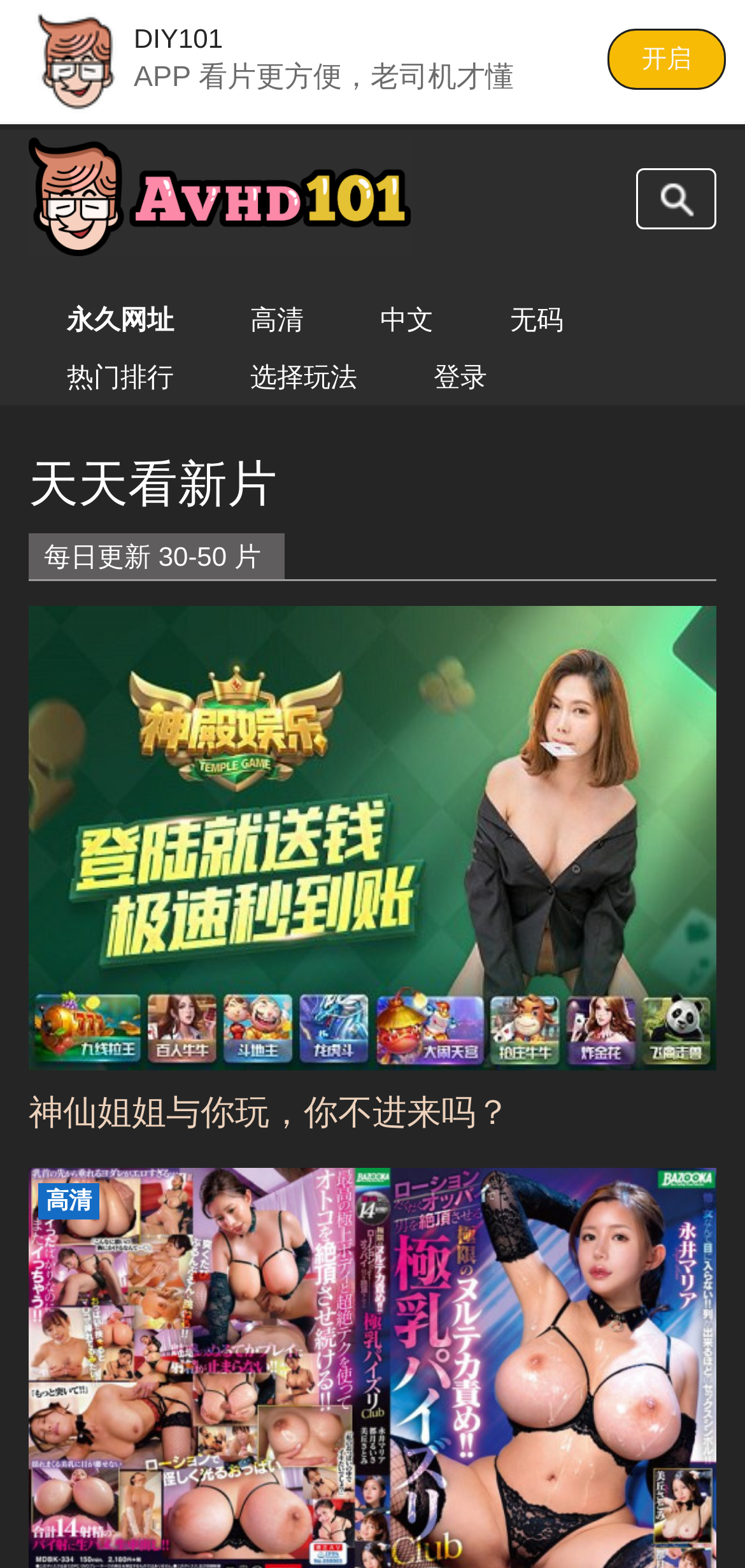Identify the bounding box coordinates of the clickable region required to complete the instruction: "Read the article '神仙姐姐与你玩，你不进来吗？'". The coordinates should be given as four float numbers within the range of 0 and 1, i.e., [left, top, right, bottom].

[0.038, 0.695, 0.962, 0.726]